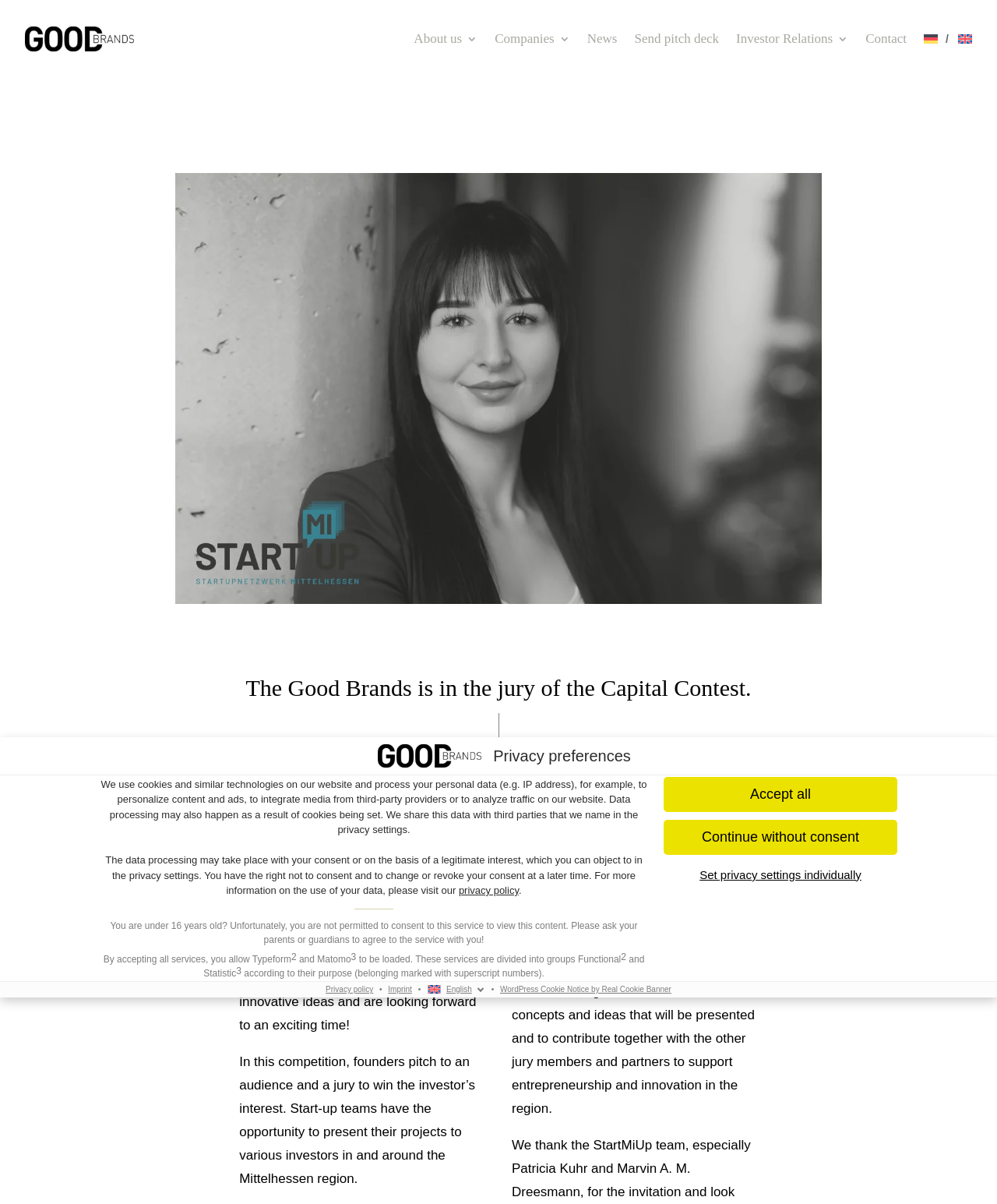Locate the bounding box of the UI element based on this description: "Accept all". Provide four float numbers between 0 and 1 as [left, top, right, bottom].

[0.666, 0.645, 0.9, 0.674]